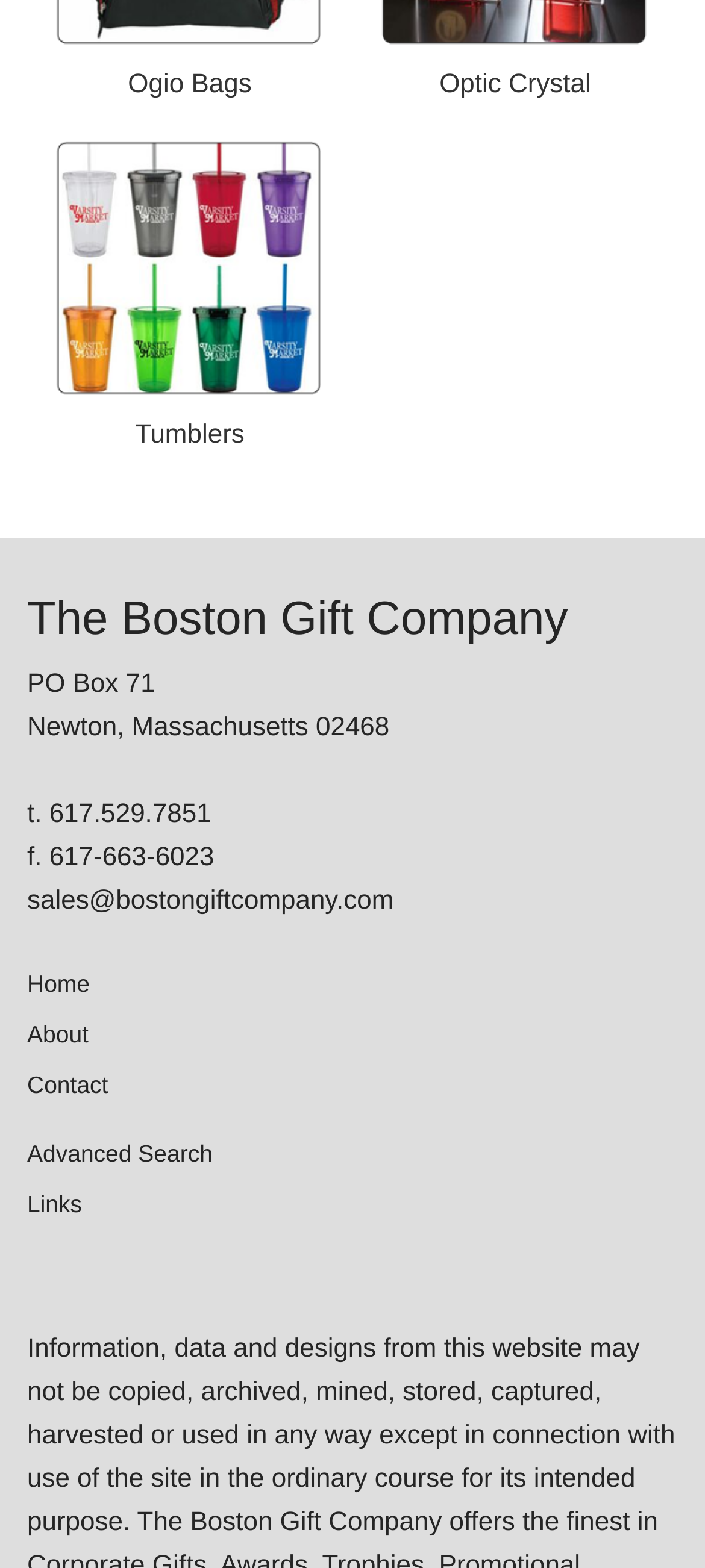Identify the bounding box coordinates of the area you need to click to perform the following instruction: "Call 617.529.7851".

[0.07, 0.51, 0.3, 0.529]